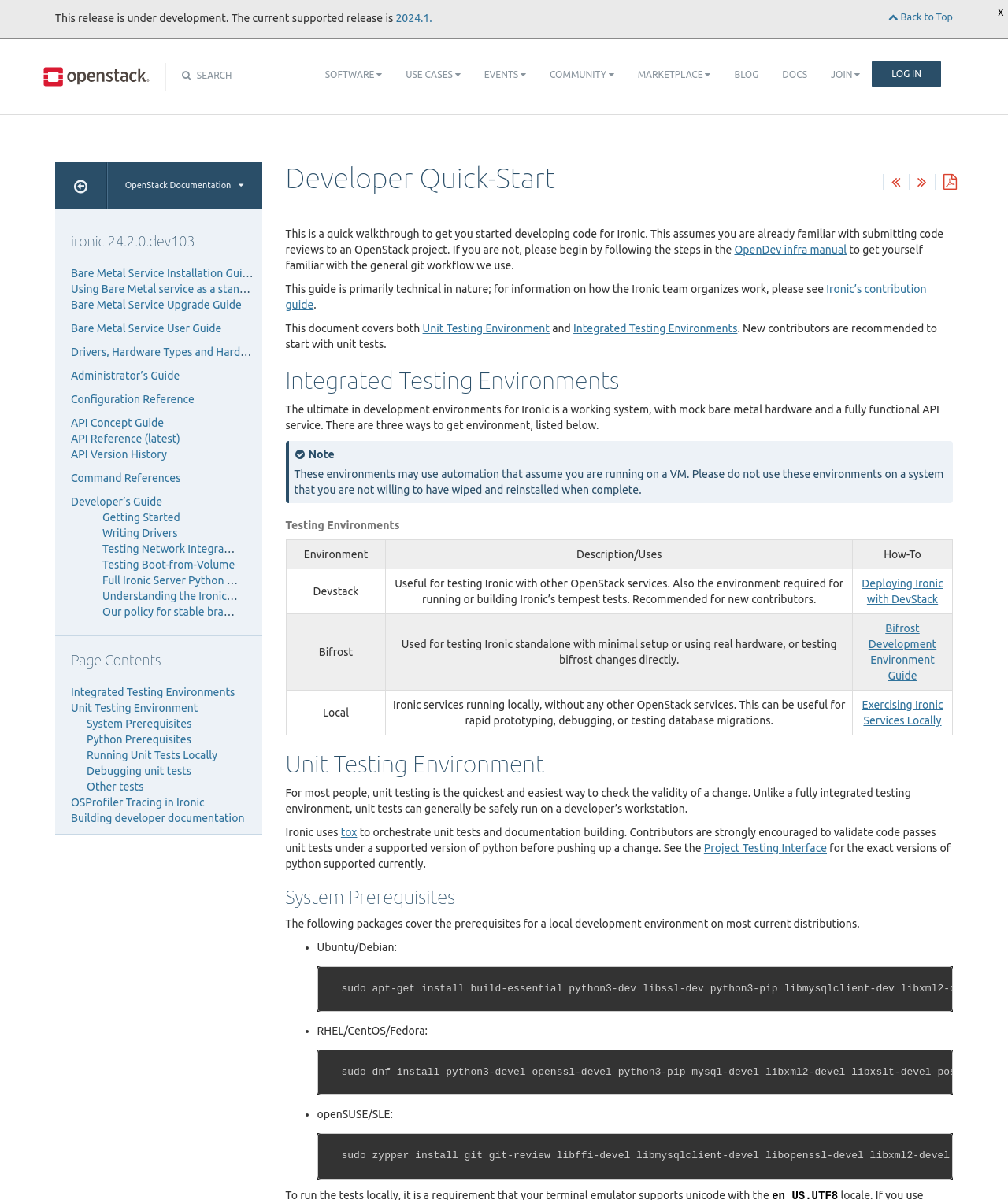What is the purpose of this webpage?
Please give a detailed and elaborate answer to the question.

Based on the content of the webpage, it appears to be a quick start guide for developers to get started with developing code for Ironic, an OpenStack project. The webpage provides an overview of the development environment, testing environments, and system prerequisites.